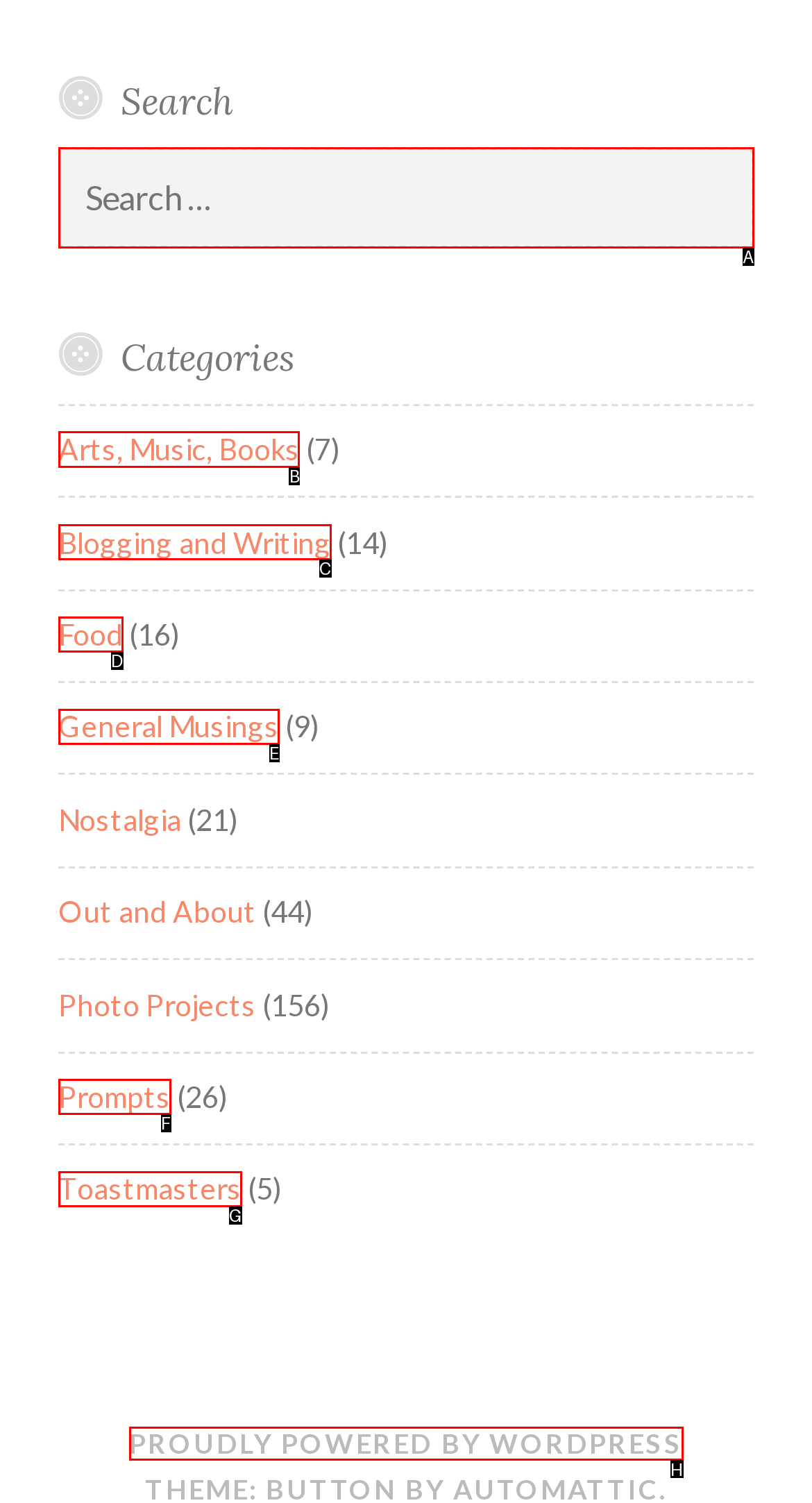Find the correct option to complete this instruction: View Arts, Music, Books category. Reply with the corresponding letter.

B